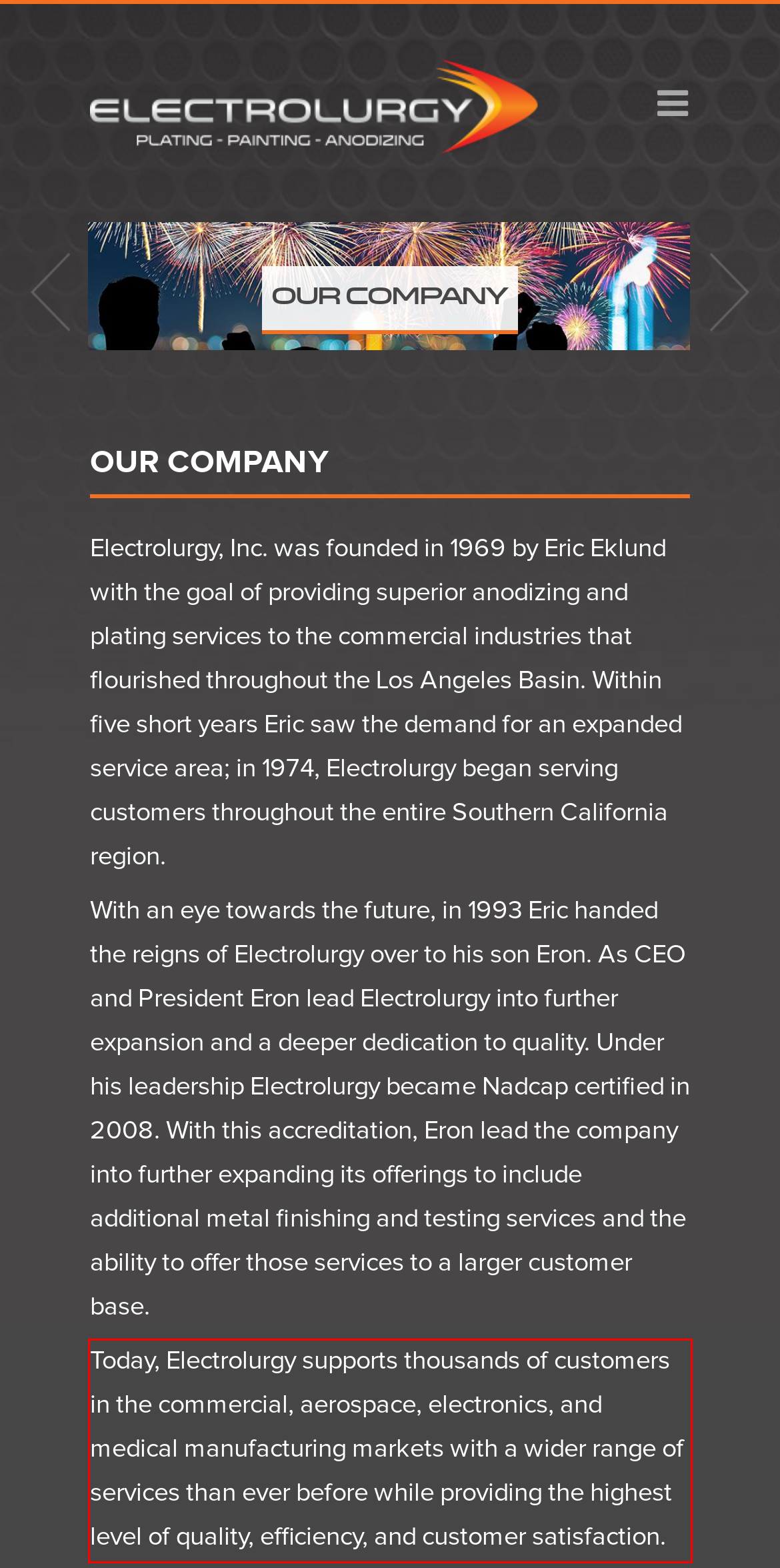You are provided with a webpage screenshot that includes a red rectangle bounding box. Extract the text content from within the bounding box using OCR.

Today, Electrolurgy supports thousands of customers in the commercial, aerospace, electronics, and medical manufacturing markets with a wider range of services than ever before while providing the highest level of quality, efficiency, and customer satisfaction.